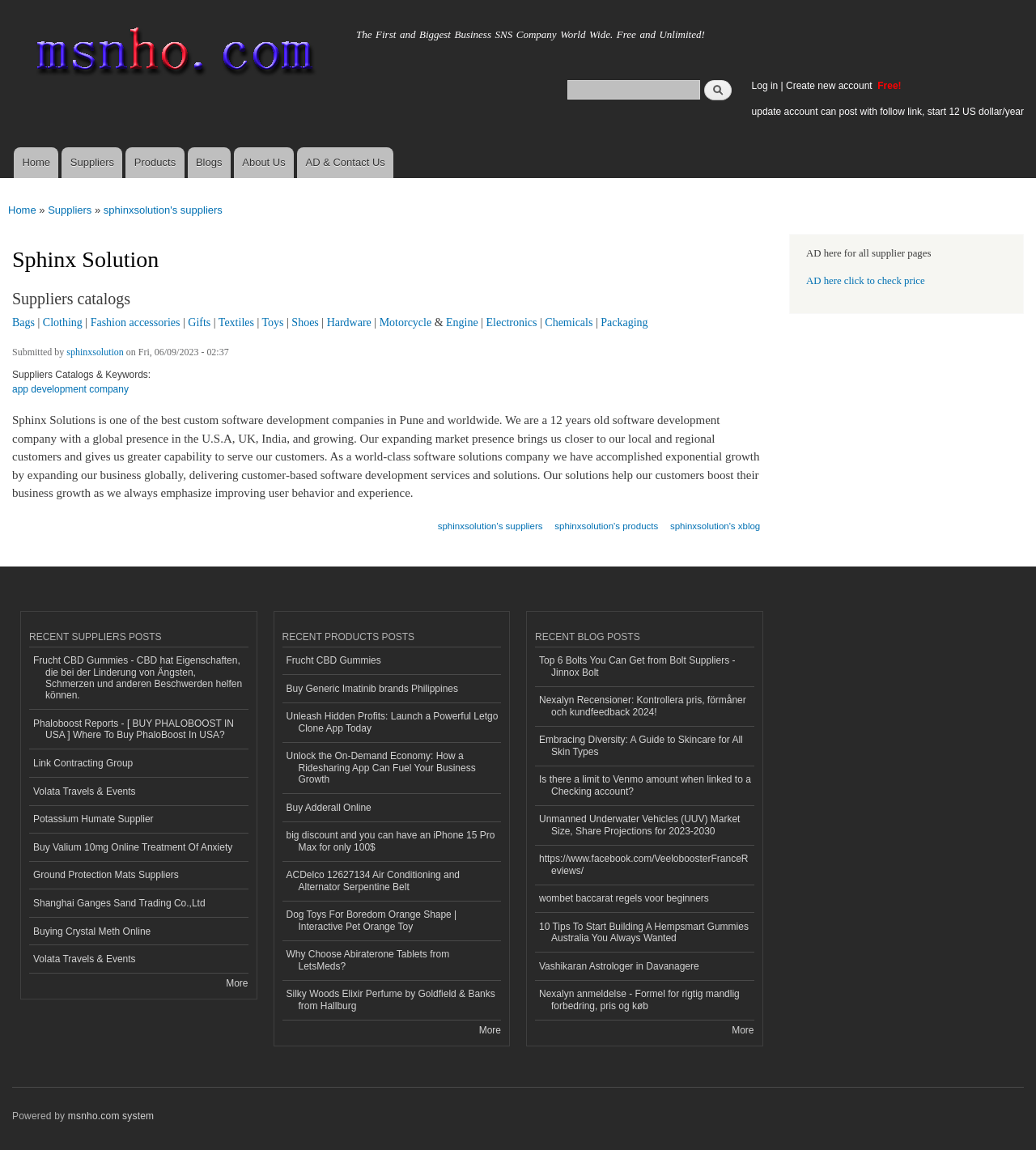Please identify the bounding box coordinates of the element on the webpage that should be clicked to follow this instruction: "Search for something". The bounding box coordinates should be given as four float numbers between 0 and 1, formatted as [left, top, right, bottom].

[0.547, 0.069, 0.675, 0.086]